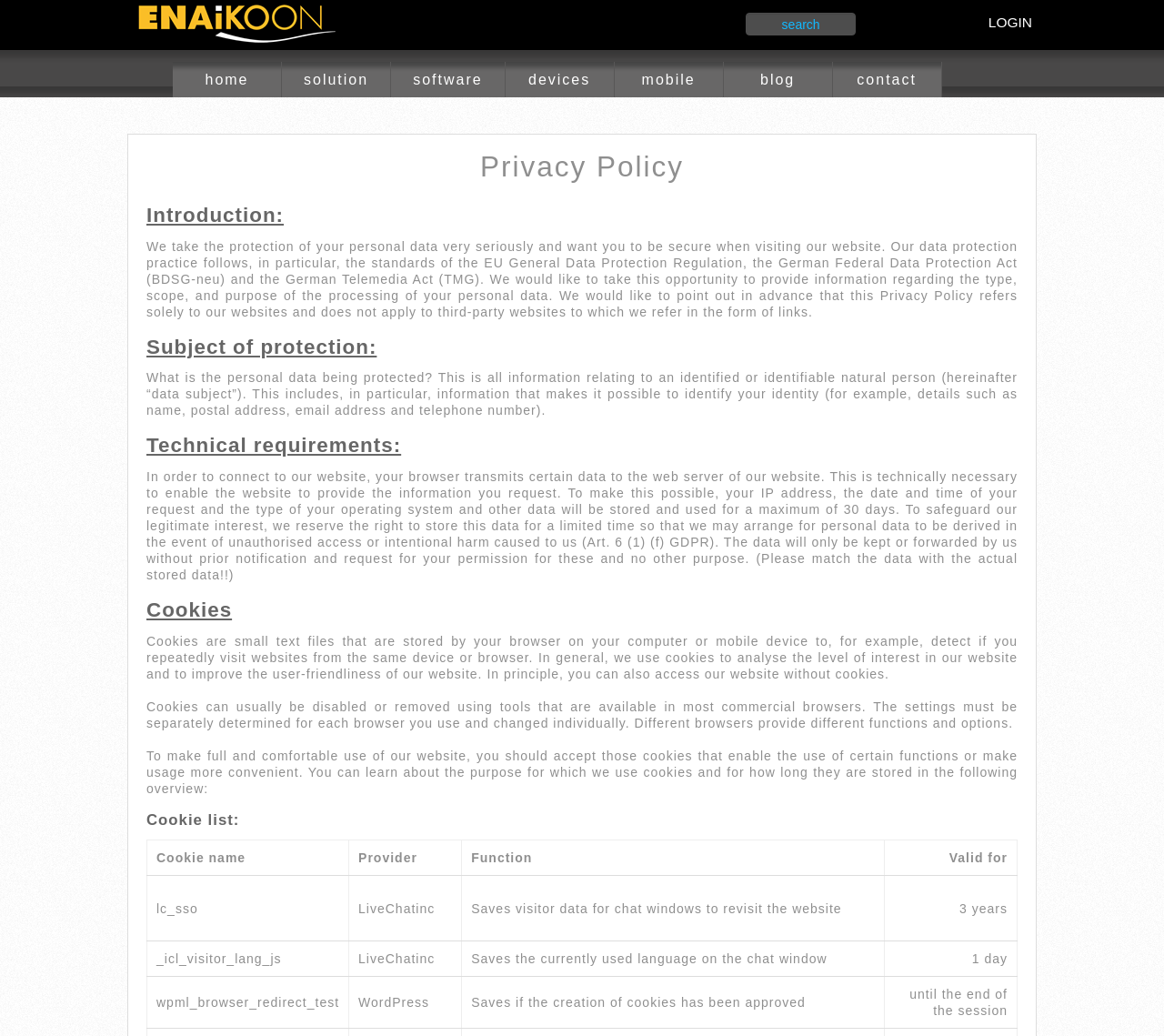Locate the bounding box coordinates of the clickable region necessary to complete the following instruction: "click the ENAiKOON link". Provide the coordinates in the format of four float numbers between 0 and 1, i.e., [left, top, right, bottom].

[0.109, 0.0, 0.298, 0.047]